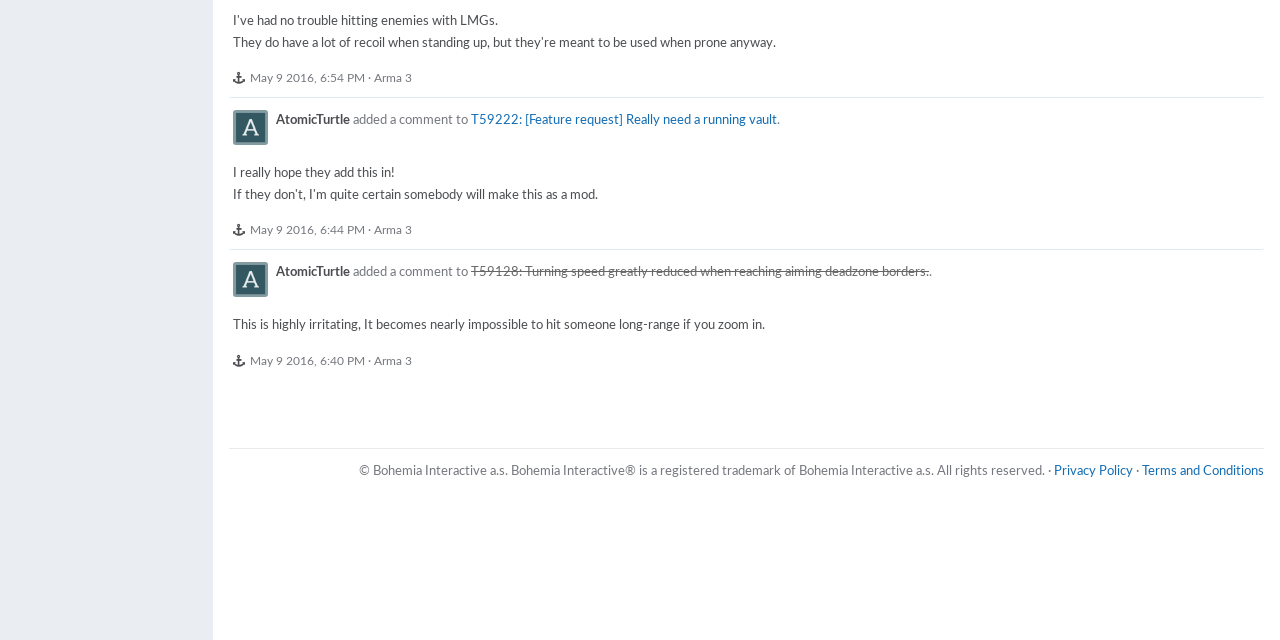Using the provided description: "Arma 3", find the bounding box coordinates of the corresponding UI element. The output should be four float numbers between 0 and 1, in the format [left, top, right, bottom].

[0.292, 0.108, 0.322, 0.133]